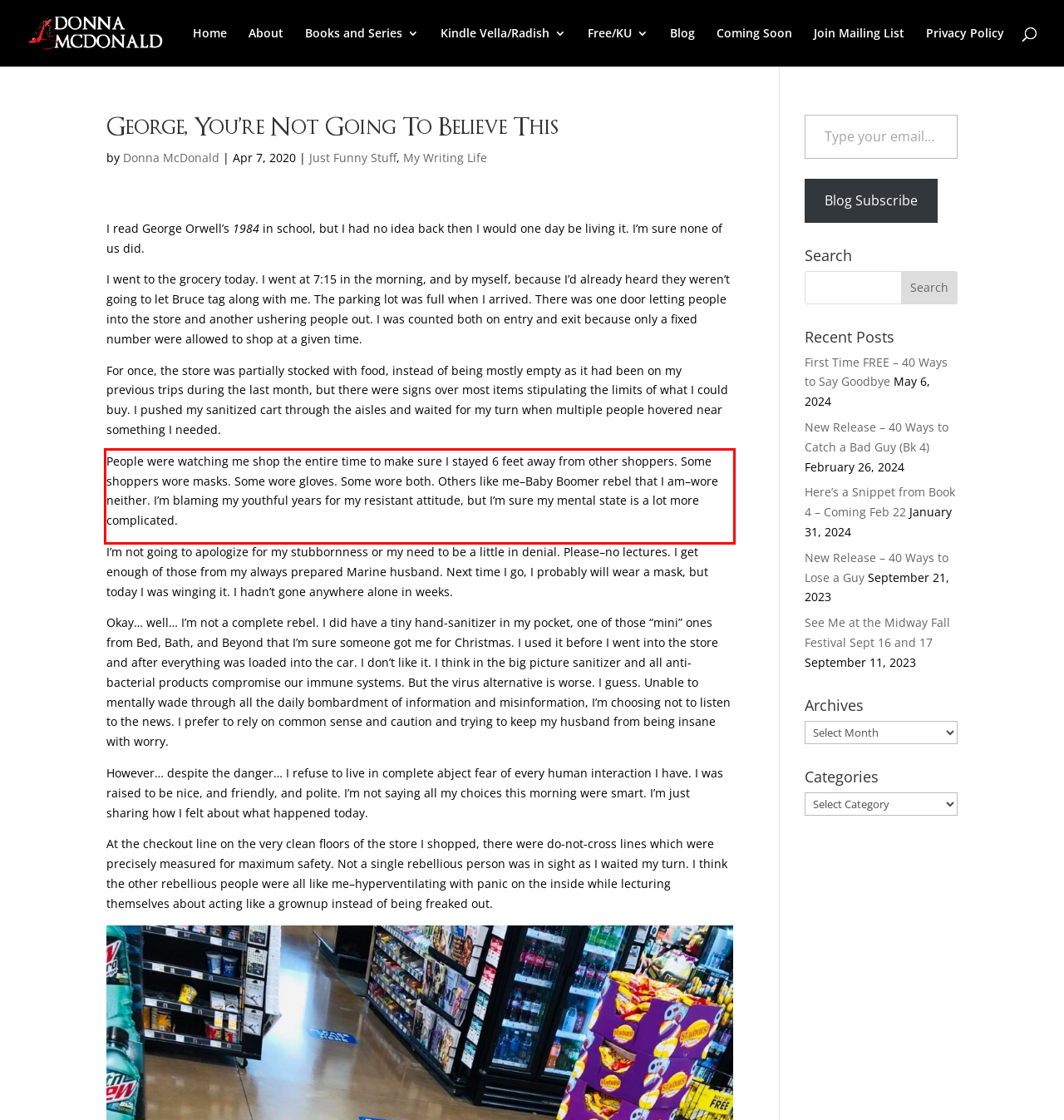Please analyze the screenshot of a webpage and extract the text content within the red bounding box using OCR.

People were watching me shop the entire time to make sure I stayed 6 feet away from other shoppers. Some shoppers wore masks. Some wore gloves. Some wore both. Others like me–Baby Boomer rebel that I am–wore neither. I’m blaming my youthful years for my resistant attitude, but I’m sure my mental state is a lot more complicated.